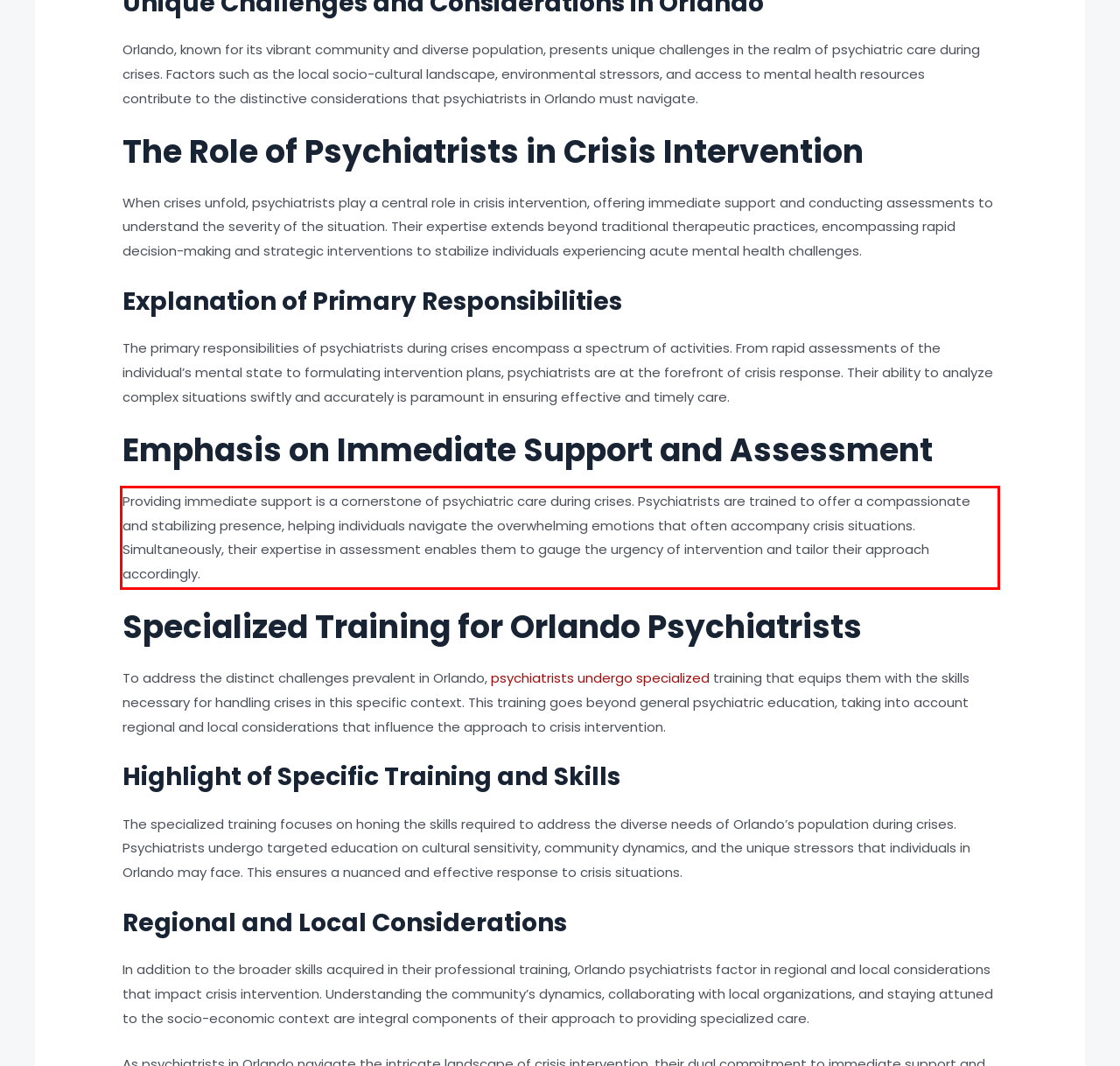Please analyze the provided webpage screenshot and perform OCR to extract the text content from the red rectangle bounding box.

Providing immediate support is a cornerstone of psychiatric care during crises. Psychiatrists are trained to offer a compassionate and stabilizing presence, helping individuals navigate the overwhelming emotions that often accompany crisis situations. Simultaneously, their expertise in assessment enables them to gauge the urgency of intervention and tailor their approach accordingly.